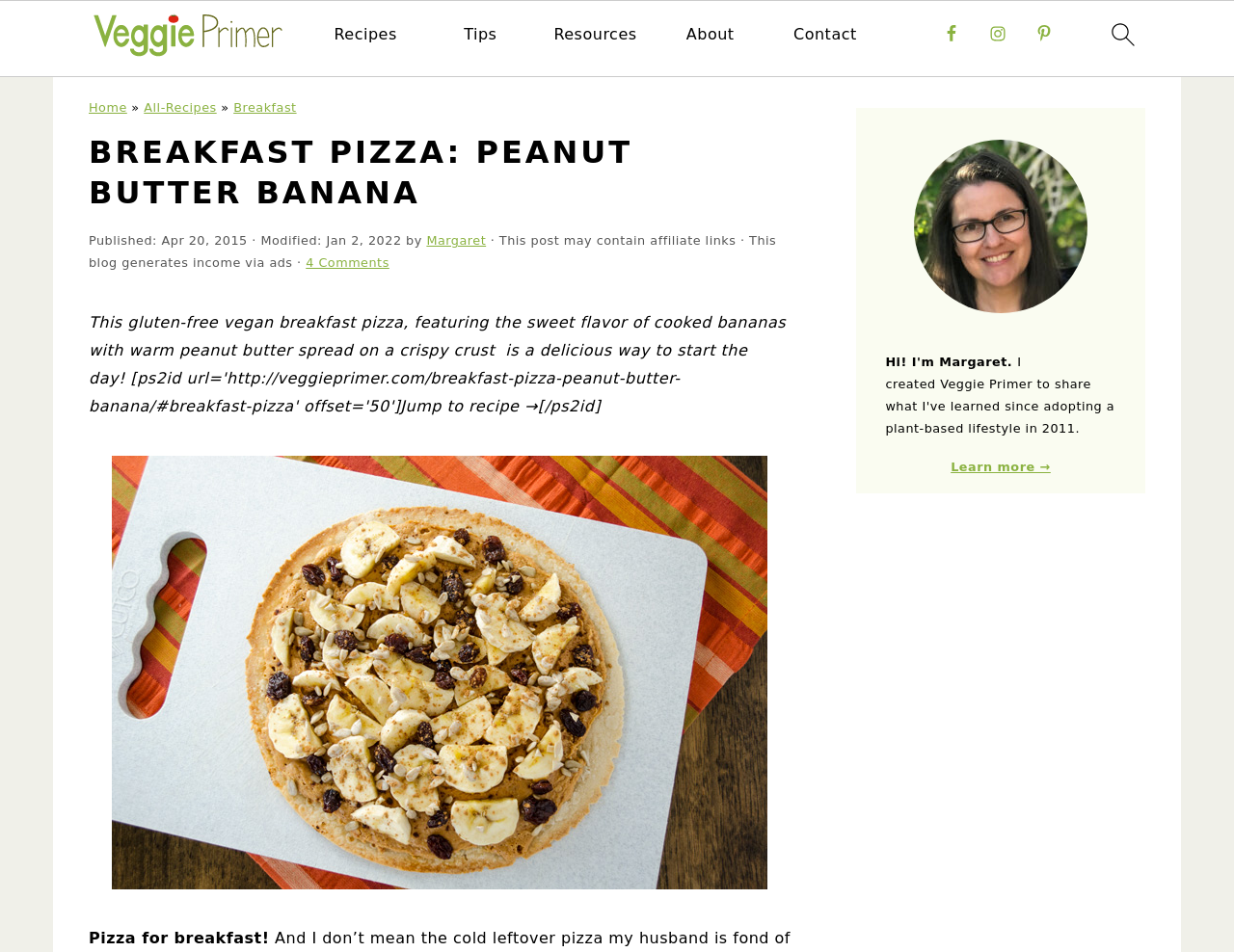Please identify the bounding box coordinates of the area that needs to be clicked to fulfill the following instruction: "Check Juni 2021."

None